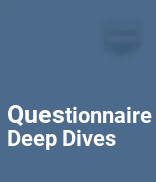Break down the image and describe each part extensively.

The image features a visually appealing design related to the "Questionnaire Deep Dives" section. It likely serves as a thumbnail or visual prompt, guiding users towards more in-depth resources about the questionnaire process associated with the 2024 CoP (Communication on Progress) submissions. The background color is a muted blue, providing a calm and professional feel. The text is prominently displayed in white, ensuring it's easily readable. This image may be part of a digital content hub aimed at enhancing the user experience for participants seeking detailed insights into the questionnaire, particularly in the context of sustainability reporting for the UN Global Compact.